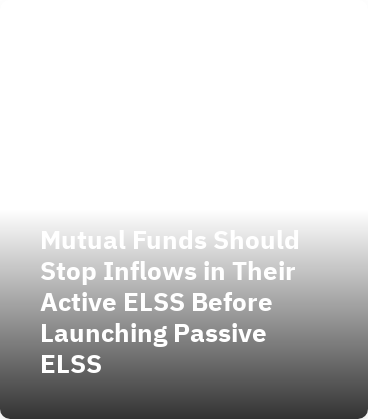Describe the image in great detail, covering all key points.

The image features a sleek, gradient background transitioning from white at the top to a darker shade at the bottom. Prominently displayed in bold, white font are the words: "Mutual Funds Should Stop Inflows in Their Active ELSS Before Launching Passive ELSS." This text suggests a critical discussion on investment strategies related to equity-linked savings schemes (ELSS) in mutual funds, highlighting the importance of managing inflows before introducing new passive options. The overall design is modern and clean, lending a professional tone to the topic.